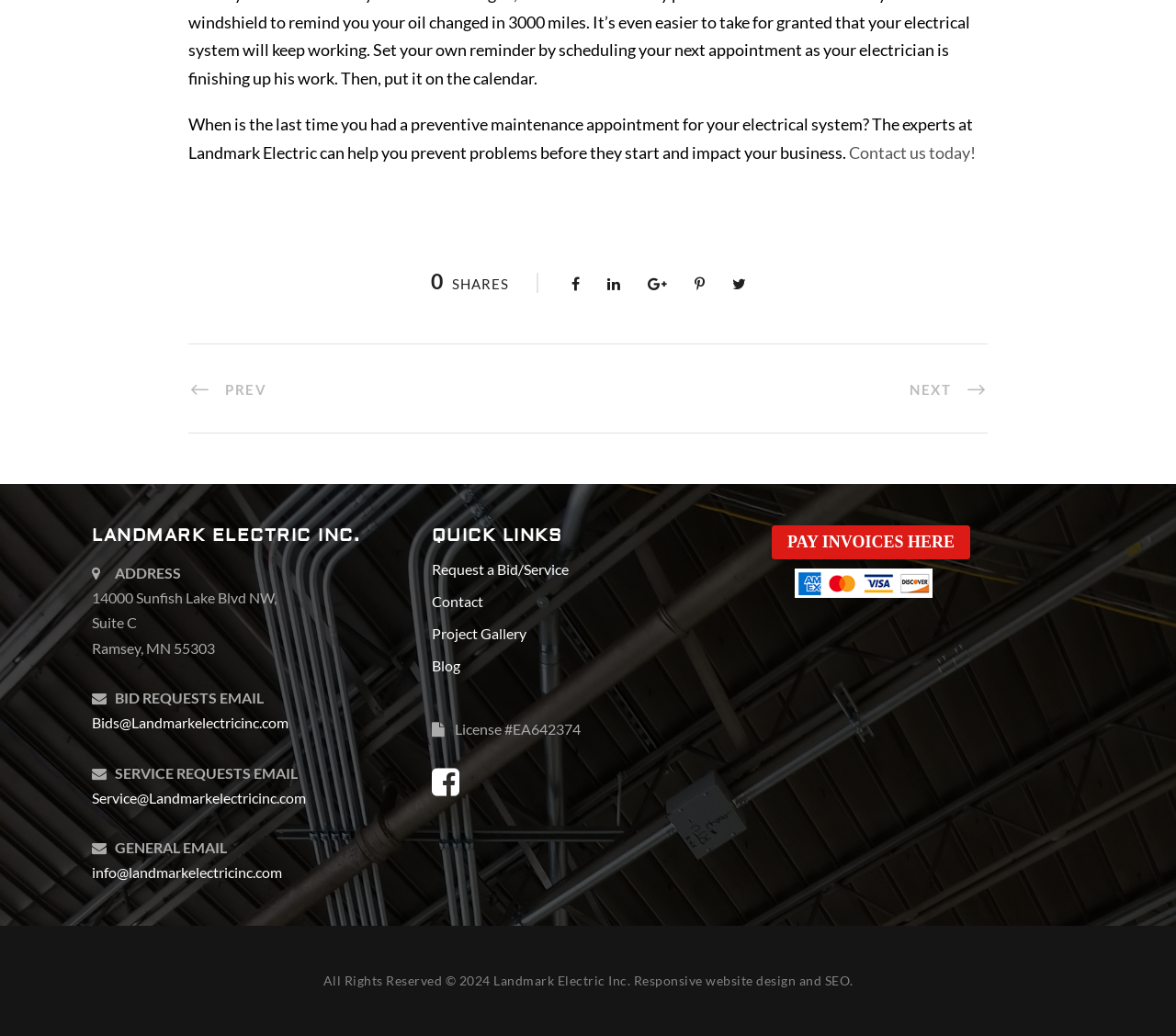Locate the bounding box coordinates of the area to click to fulfill this instruction: "Click Contact us today!". The bounding box should be presented as four float numbers between 0 and 1, in the order [left, top, right, bottom].

[0.722, 0.137, 0.83, 0.157]